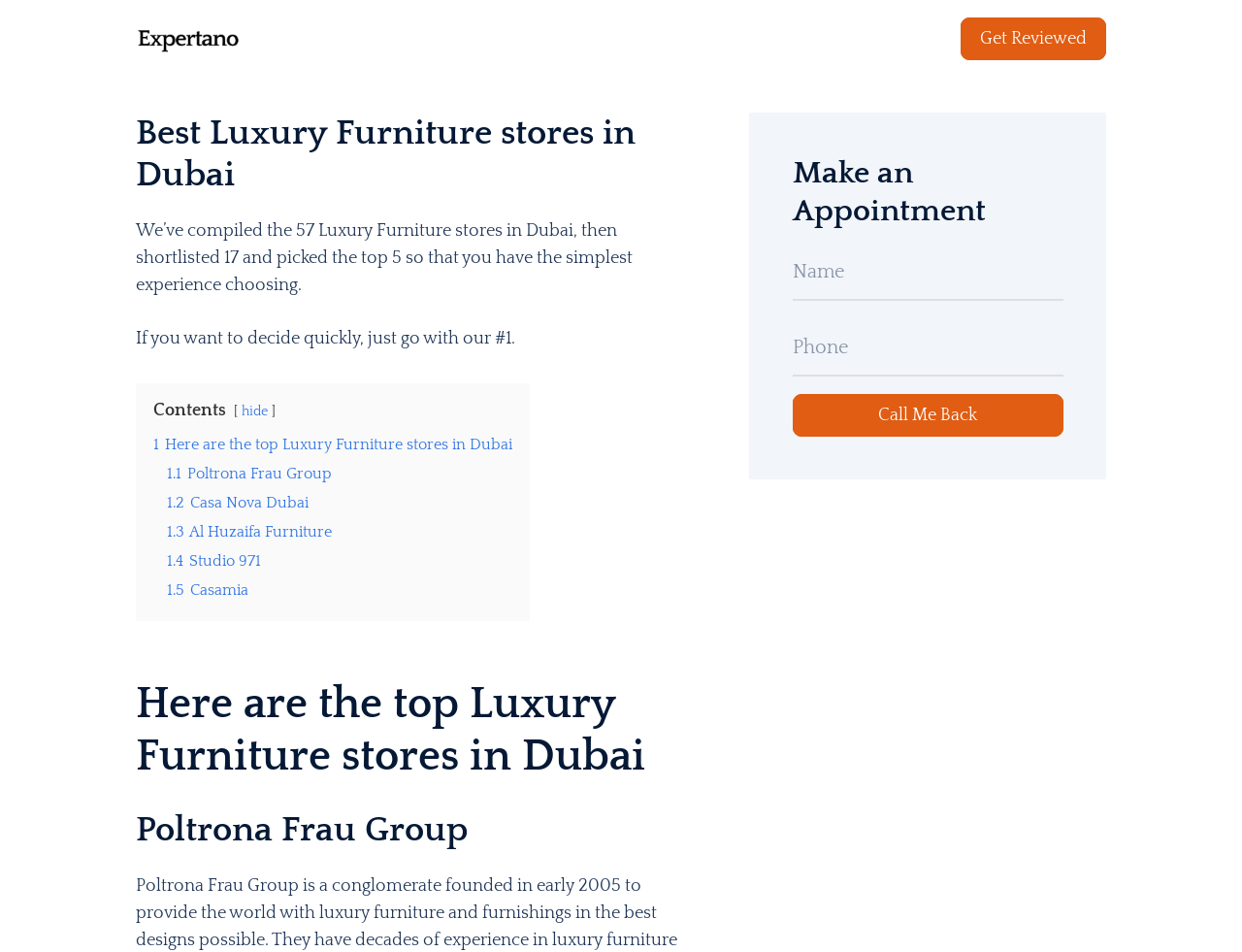Give a succinct answer to this question in a single word or phrase: 
What is the purpose of the 'Call Me Back' button?

Make an appointment